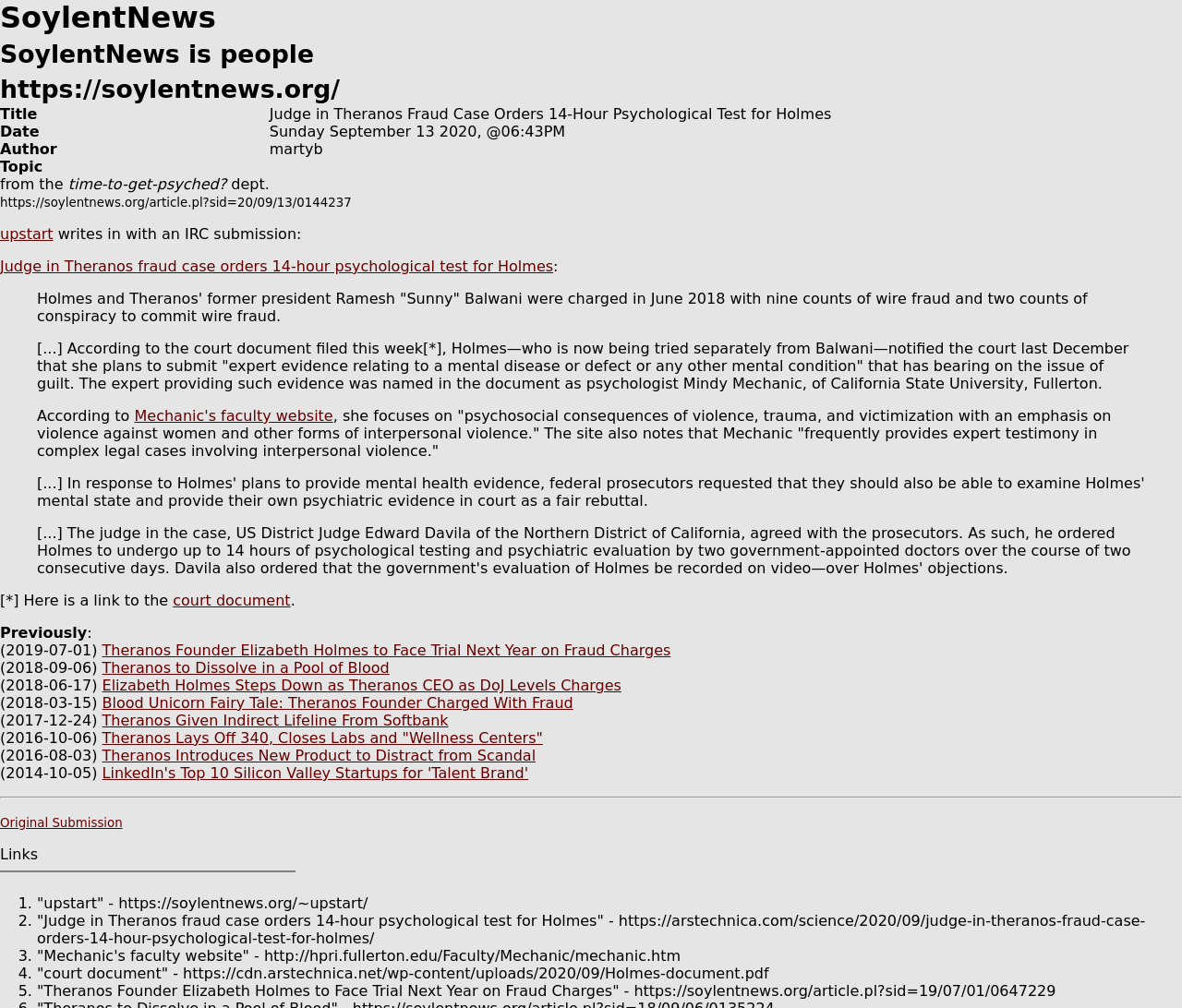Please locate the clickable area by providing the bounding box coordinates to follow this instruction: "Click the link to read the article".

[0.0, 0.255, 0.468, 0.273]